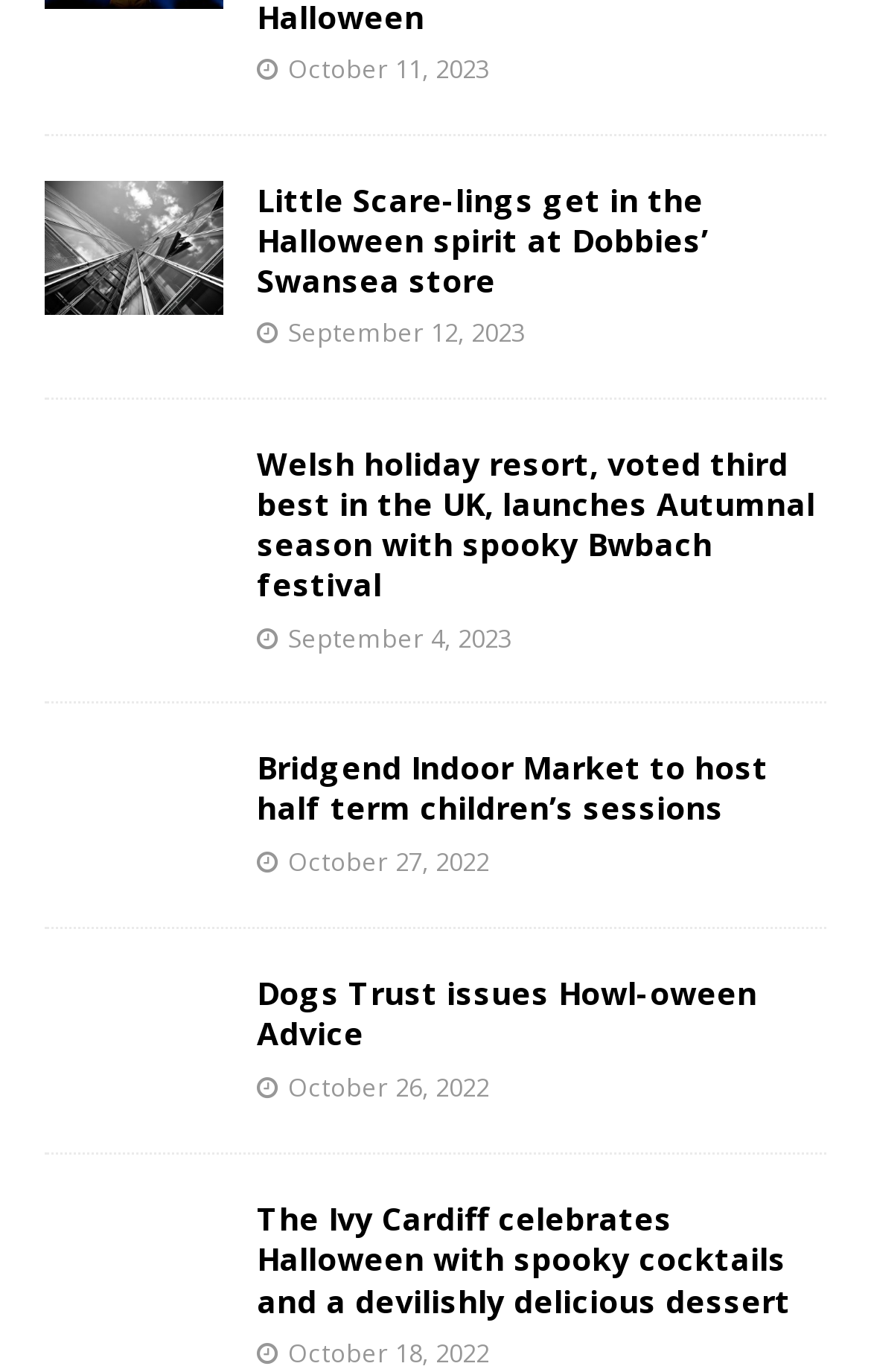Can you find the bounding box coordinates for the element to click on to achieve the instruction: "Explore The Ivy Cardiff's Halloween celebrations"?

[0.295, 0.873, 0.908, 0.963]